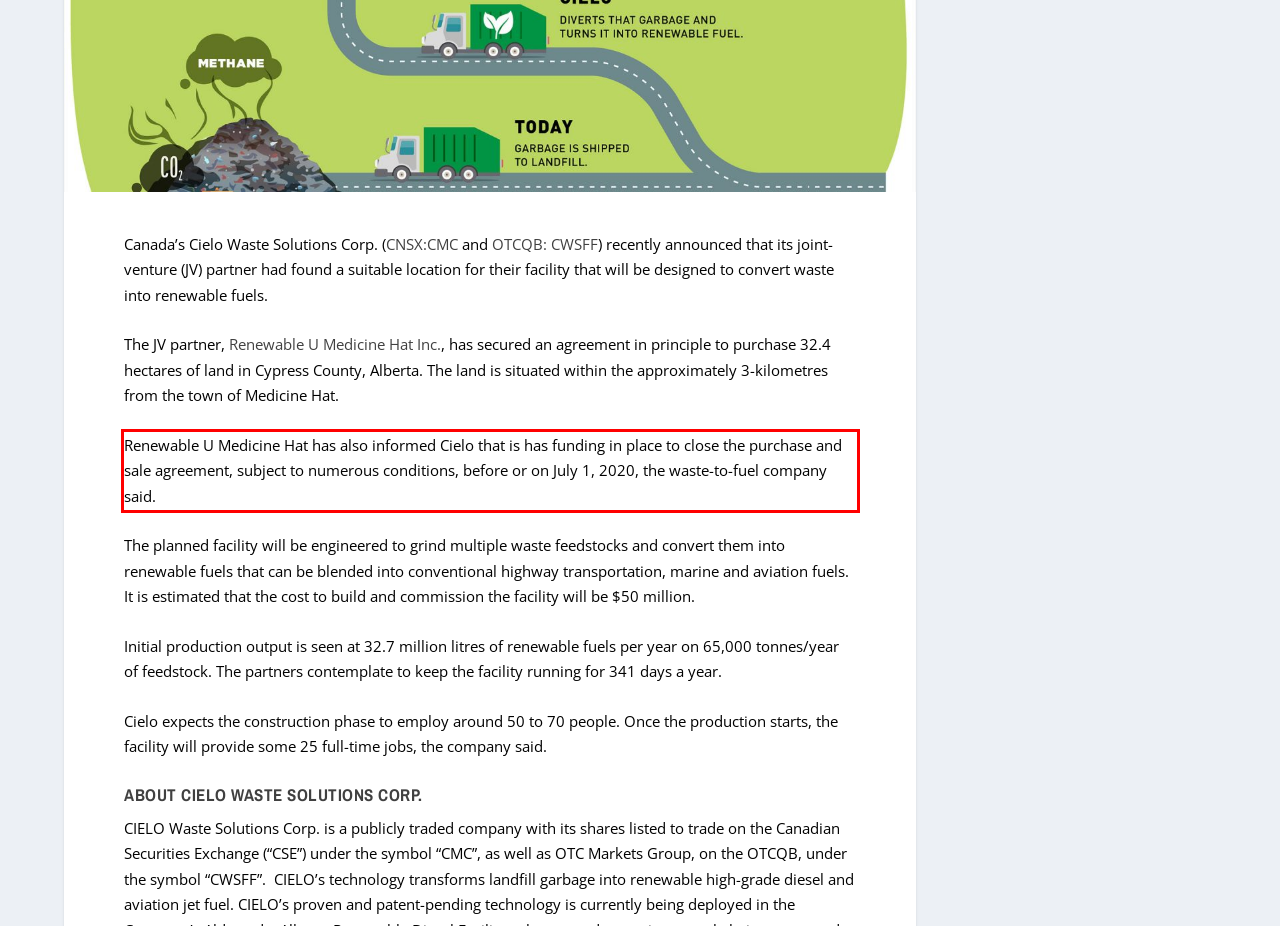Please analyze the screenshot of a webpage and extract the text content within the red bounding box using OCR.

Renewable U Medicine Hat has also informed Cielo that is has funding in place to close the purchase and sale agreement, subject to numerous conditions, before or on July 1, 2020, the waste-to-fuel company said.